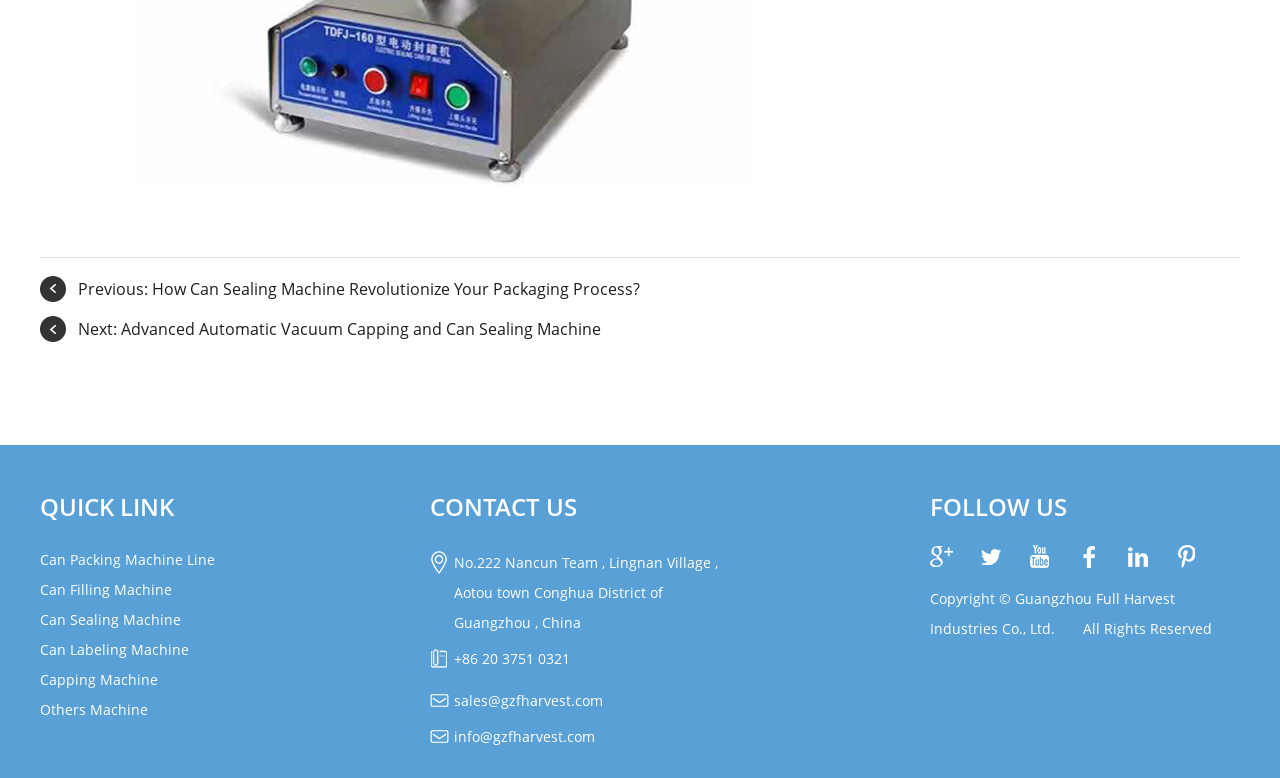Determine the bounding box coordinates of the element's region needed to click to follow the instruction: "Go to 'CONTACT US'". Provide these coordinates as four float numbers between 0 and 1, formatted as [left, top, right, bottom].

[0.336, 0.63, 0.451, 0.672]